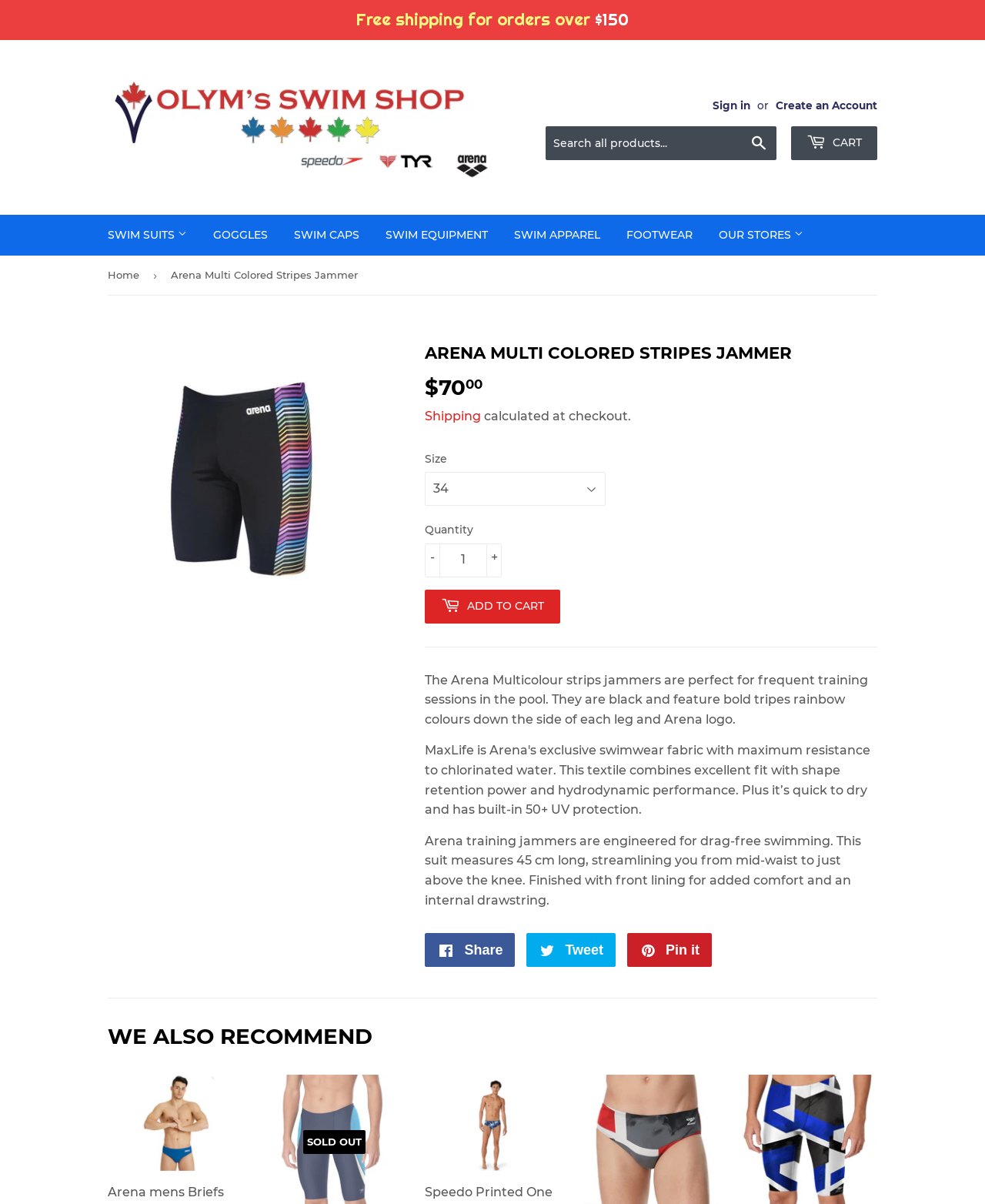Show the bounding box coordinates for the element that needs to be clicked to execute the following instruction: "Add to cart". Provide the coordinates in the form of four float numbers between 0 and 1, i.e., [left, top, right, bottom].

[0.431, 0.49, 0.569, 0.518]